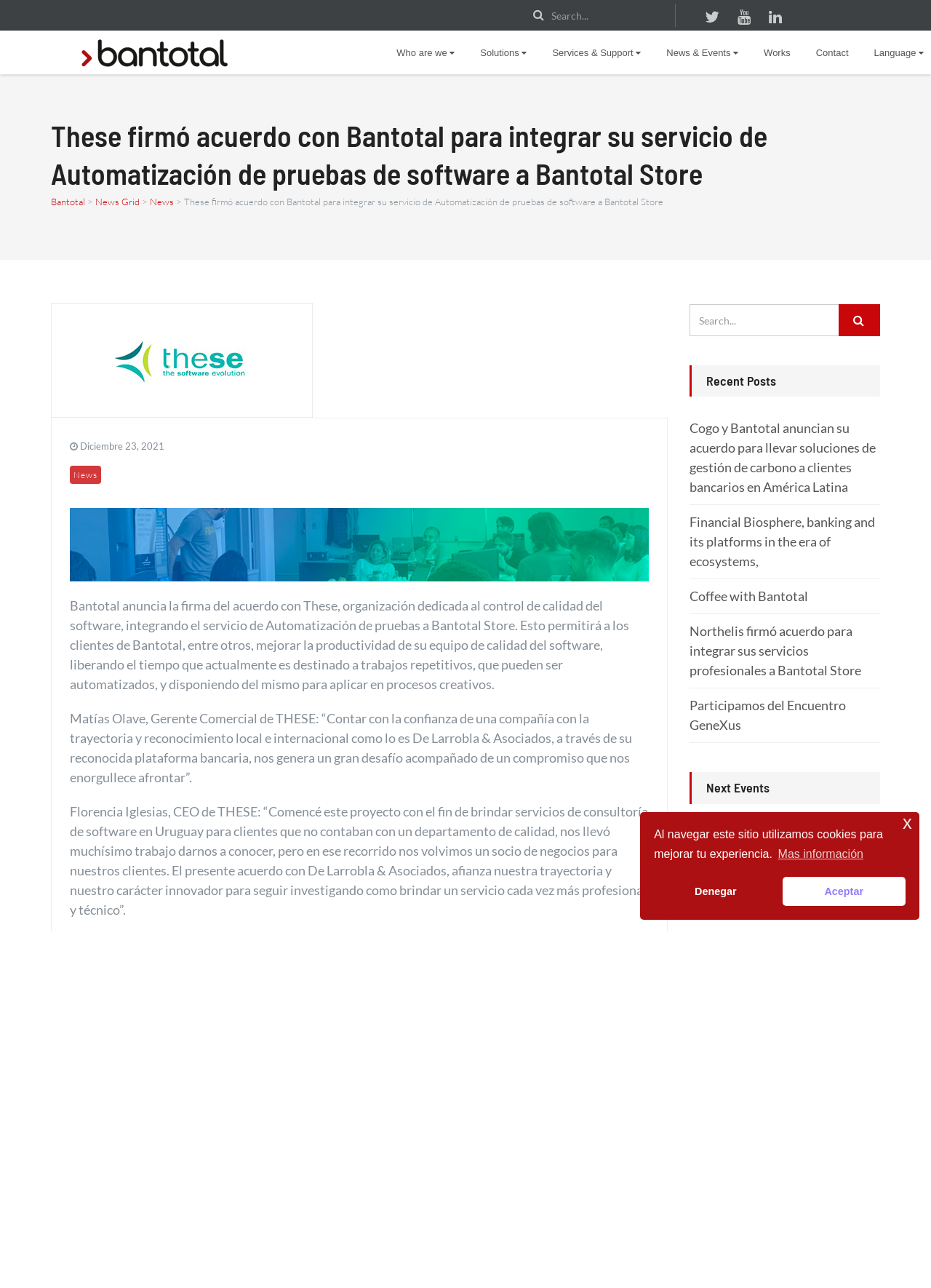Respond to the question below with a single word or phrase:
What is the name of the organization that signed an agreement with Bantotal?

These